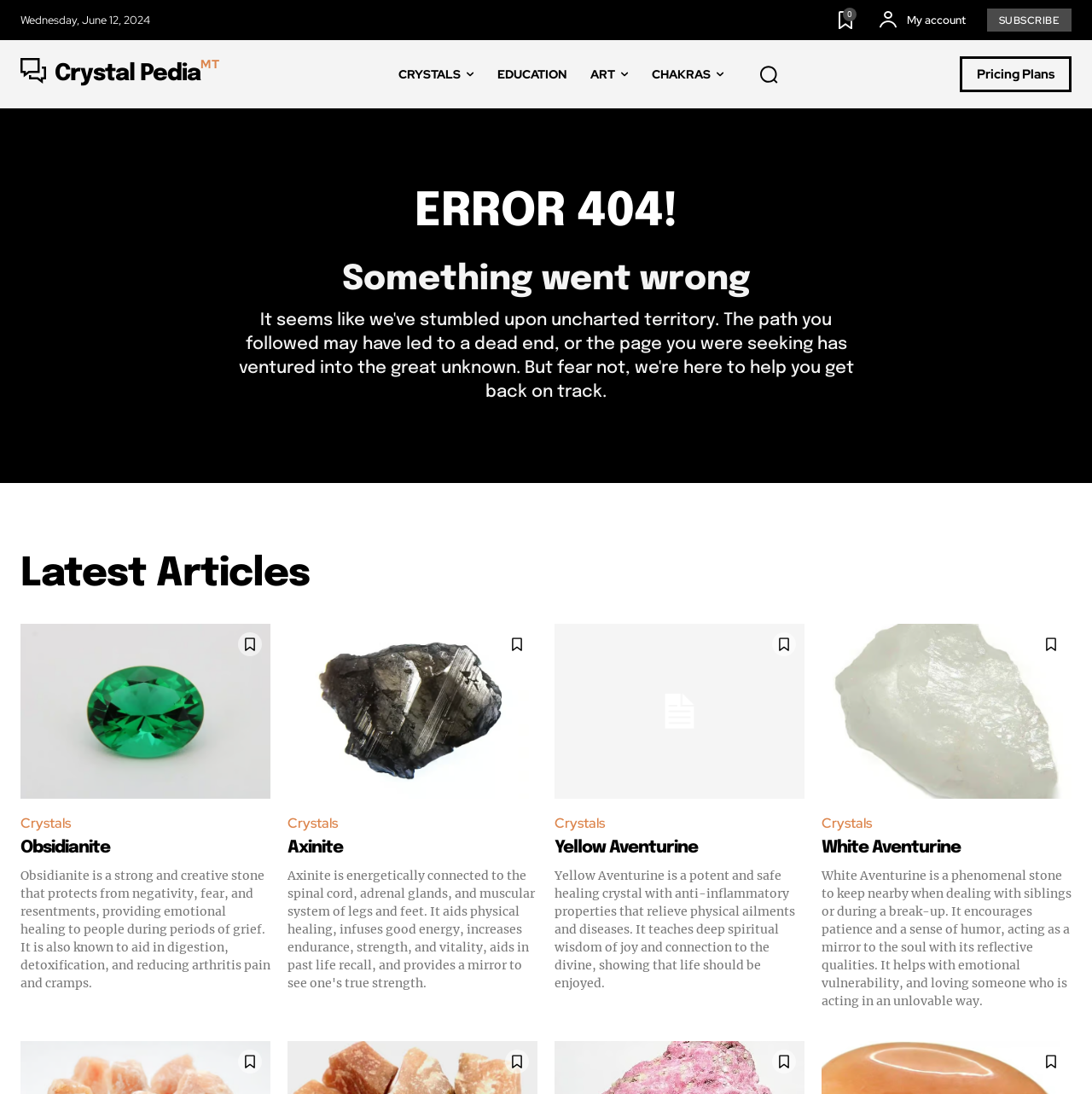Please identify the bounding box coordinates of the element I need to click to follow this instruction: "View 'Obsidianite' article".

[0.019, 0.57, 0.248, 0.73]